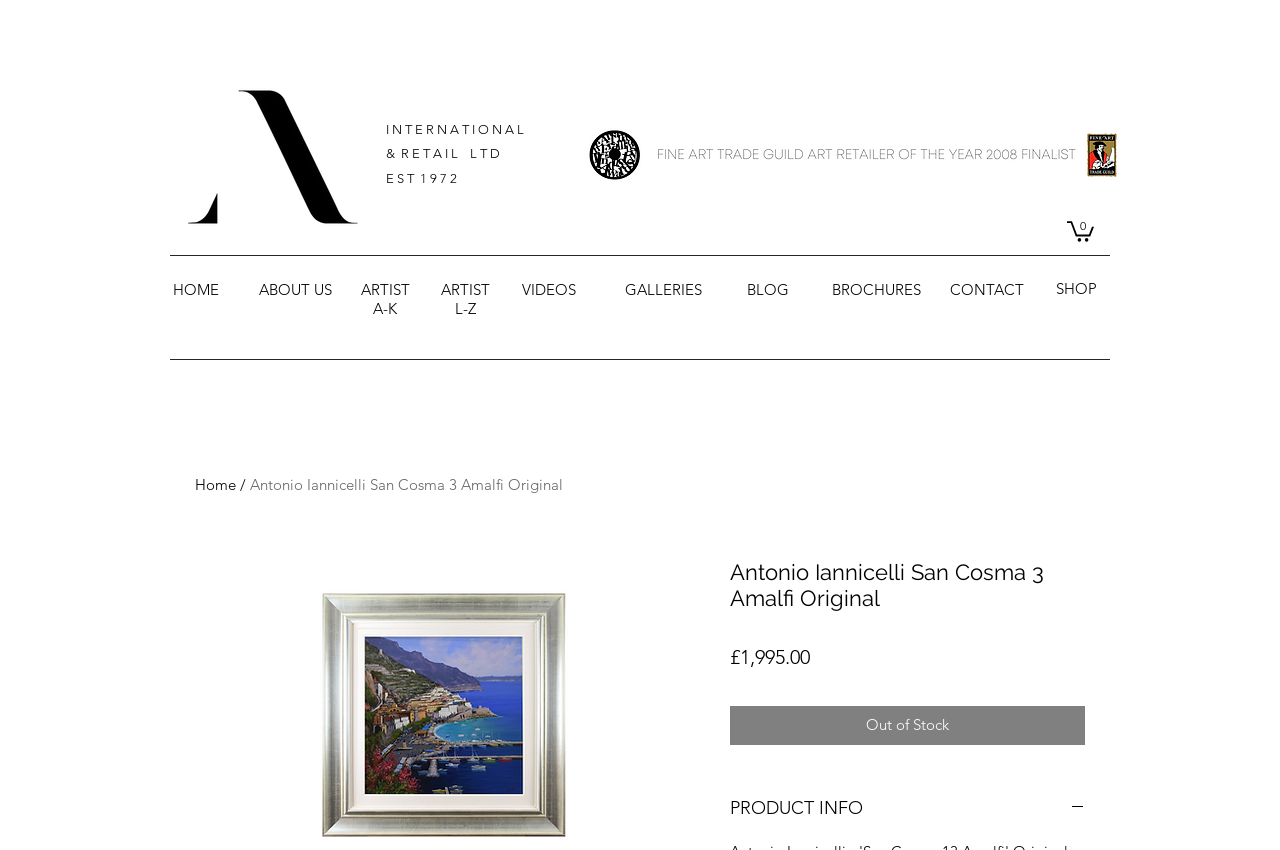Give a detailed account of the webpage's layout and content.

The webpage is an art gallery page featuring a specific artwork by Antonio Iannicelli. At the top left corner, there is a logo image with a black transparent background. Next to the logo, there are three lines of text: "I N T E R N A T I O N A L", "& R E T A I L  L T D", and "E S T 1972". 

On the top right side, there is a cart button with a shopping cart icon and a text "Cart with 0 items". Below the cart button, there is a navigation menu with links to "HOME", "ABOUT US", "ARTIST", "VIDEOS", "GALLERIES", "BLOG", "BROCHURES", "CONTACT", and "SHOP". 

The main content of the page is an artwork description. The artwork title "Antonio Iannicelli San Cosma 3 Amalfi Original" is displayed prominently in a large font. Below the title, there is a price tag of "£1,995.00" and a label "Price". 

There is an "Out of Stock" button, indicating that the artwork is currently unavailable. Next to the price tag, there is a "PRODUCT INFO" button that expands to reveal more information about the artwork. 

On the right side of the page, there is a large image of the artwork, which is an oil painting with a heavy silver handmade antique classical frame and a gold cream sight edge. The artwork size is 39x39 inches, and the frame adds 6 inches to each side.